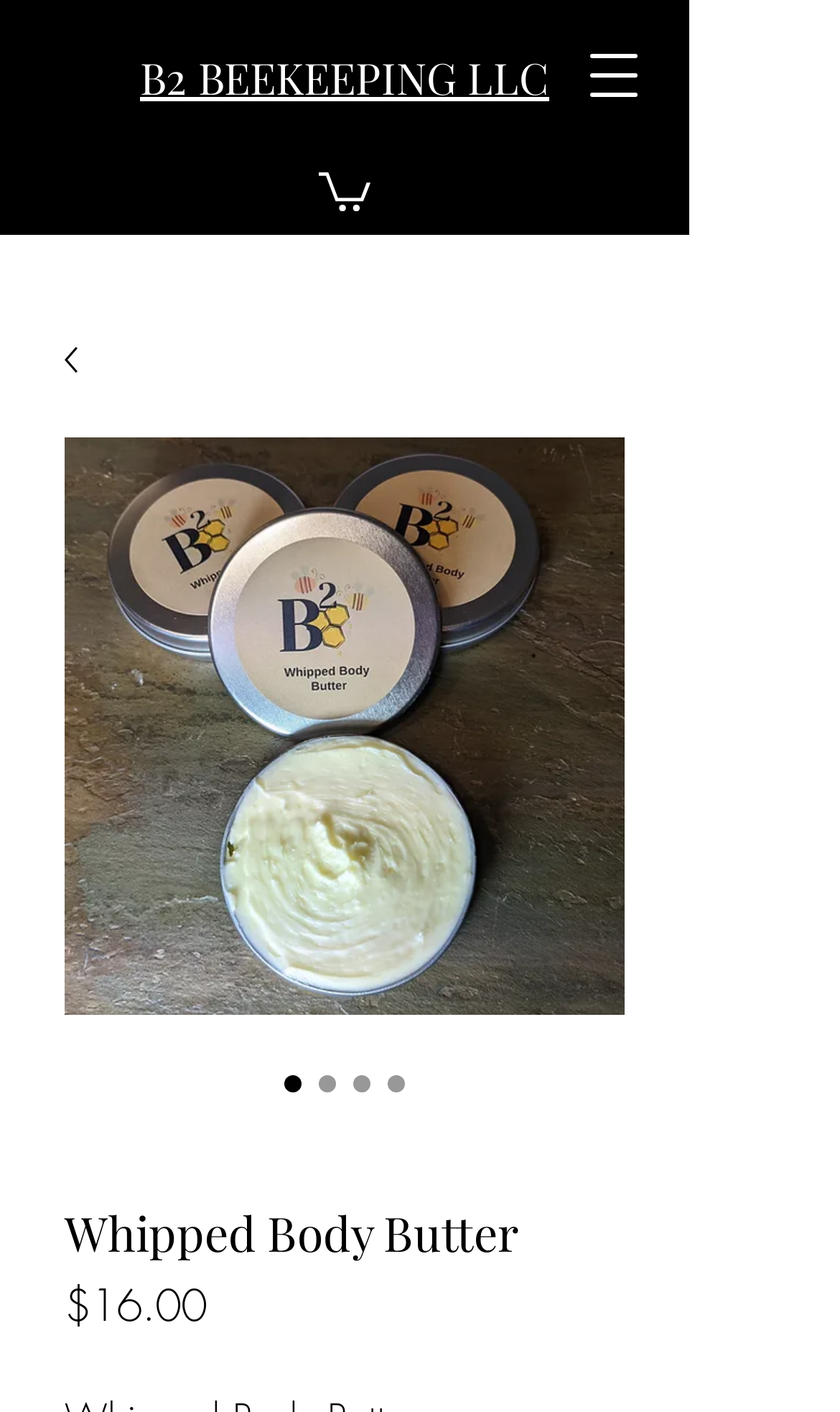Give a one-word or short phrase answer to this question: 
What is the price of the product?

$16.00